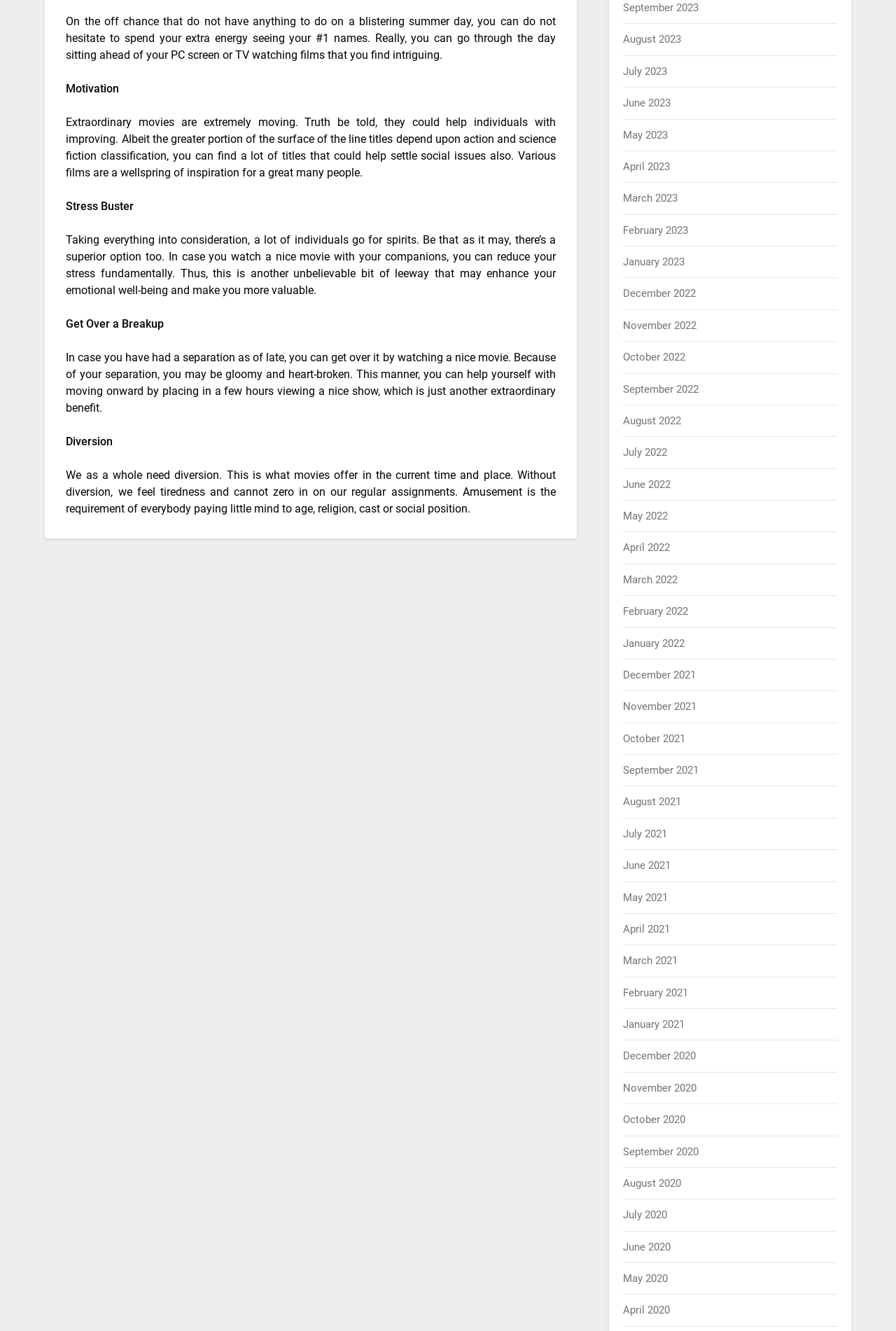Identify the bounding box coordinates of the element to click to follow this instruction: 'Visit the 'Home' page'. Ensure the coordinates are four float values between 0 and 1, provided as [left, top, right, bottom].

None